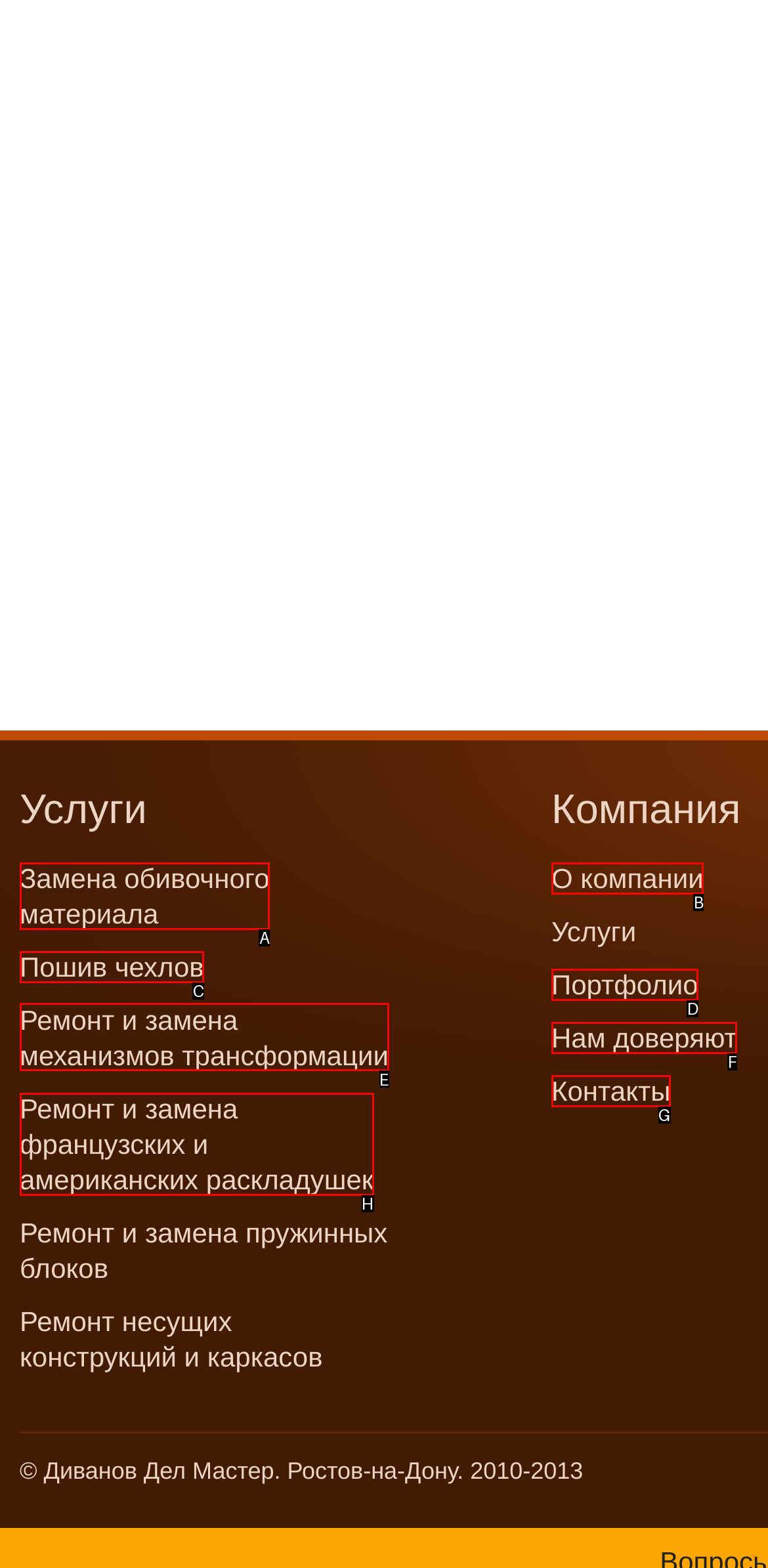Identify the correct UI element to click to achieve the task: Explore 'Ремонт и замена механизмов трансформации'.
Answer with the letter of the appropriate option from the choices given.

E